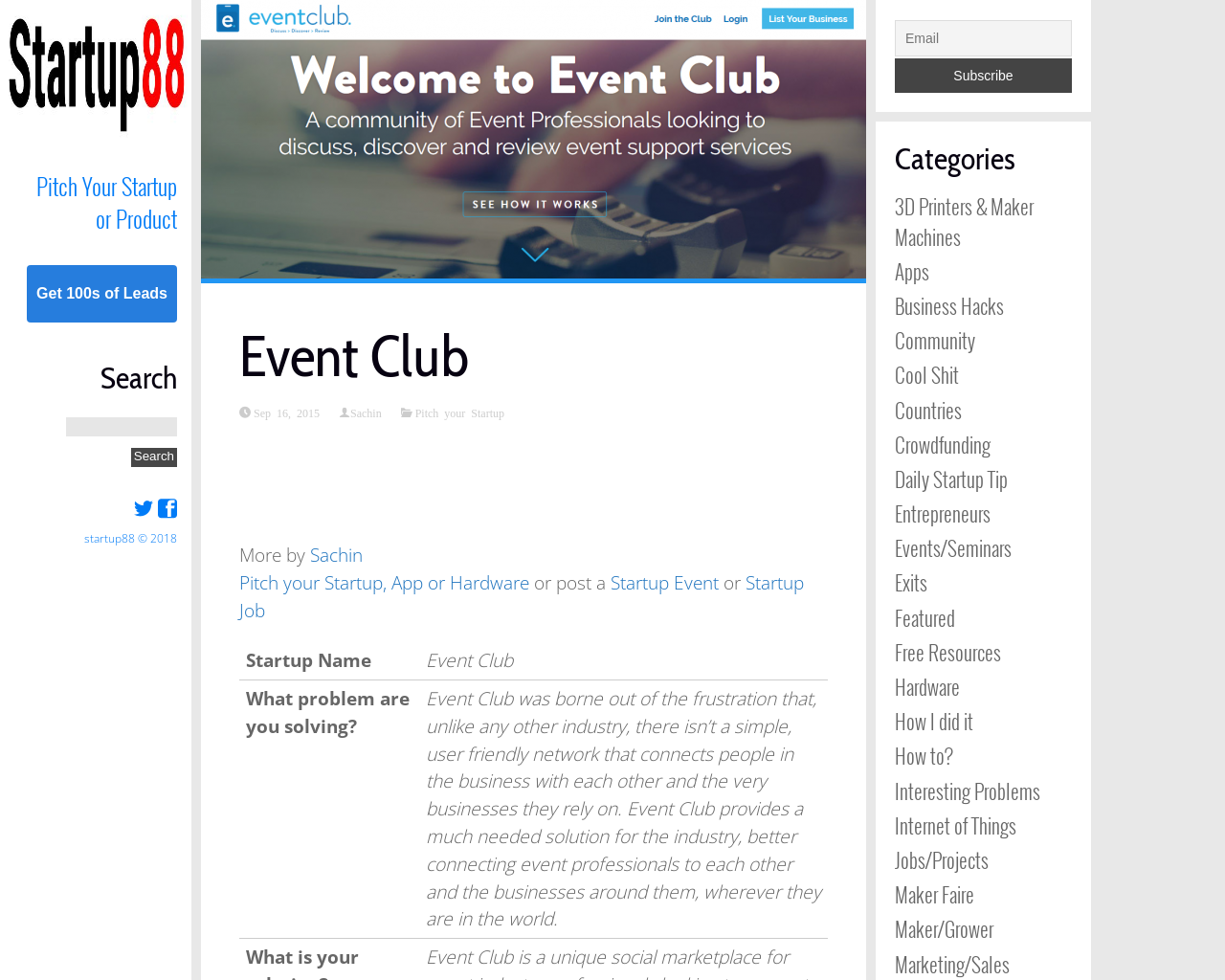Identify the bounding box coordinates of the section that should be clicked to achieve the task described: "Subscribe to the newsletter".

[0.73, 0.06, 0.875, 0.095]